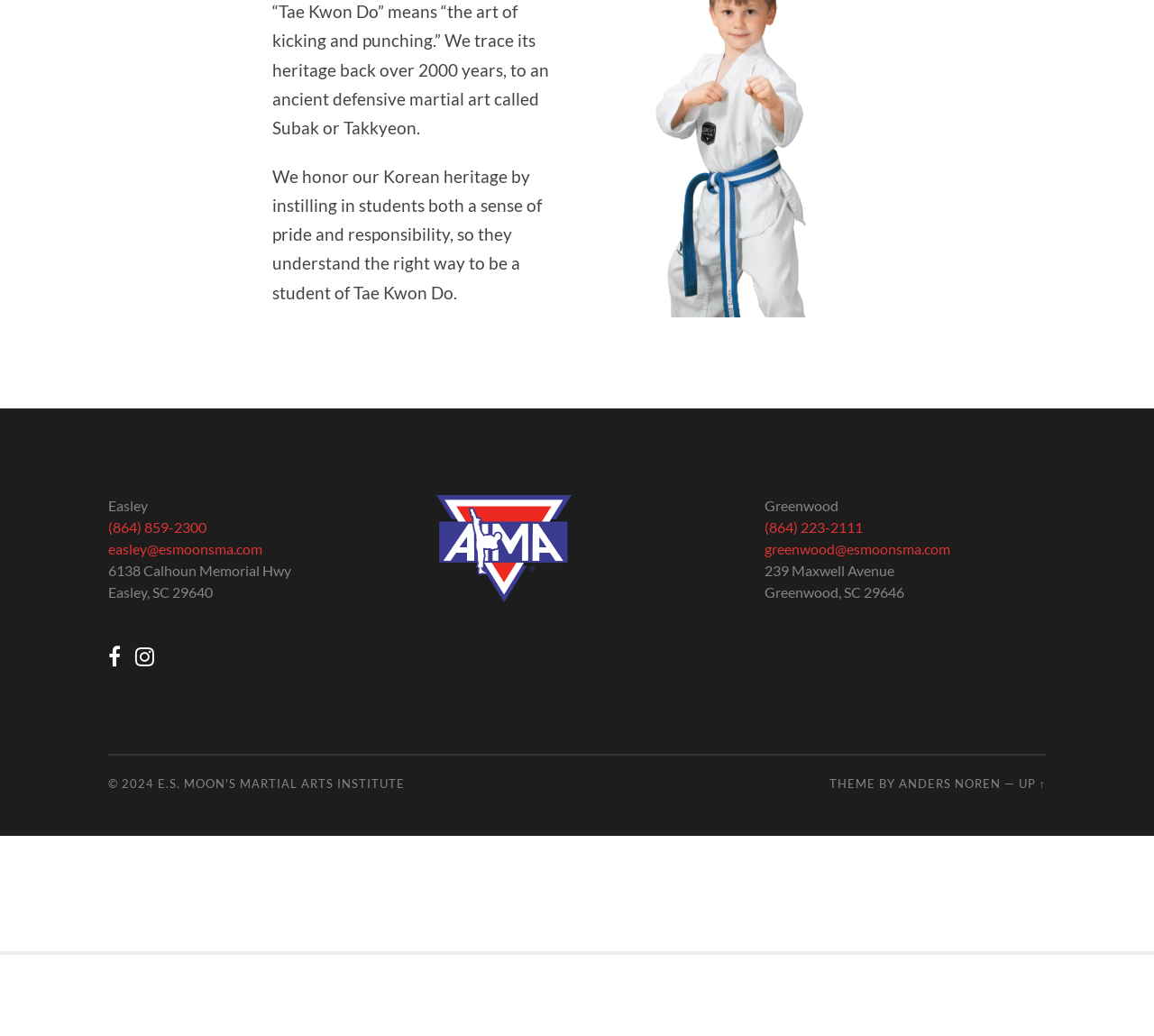Predict the bounding box of the UI element based on the description: "E.S. Moon's Martial Arts Institute". The coordinates should be four float numbers between 0 and 1, formatted as [left, top, right, bottom].

[0.137, 0.749, 0.351, 0.763]